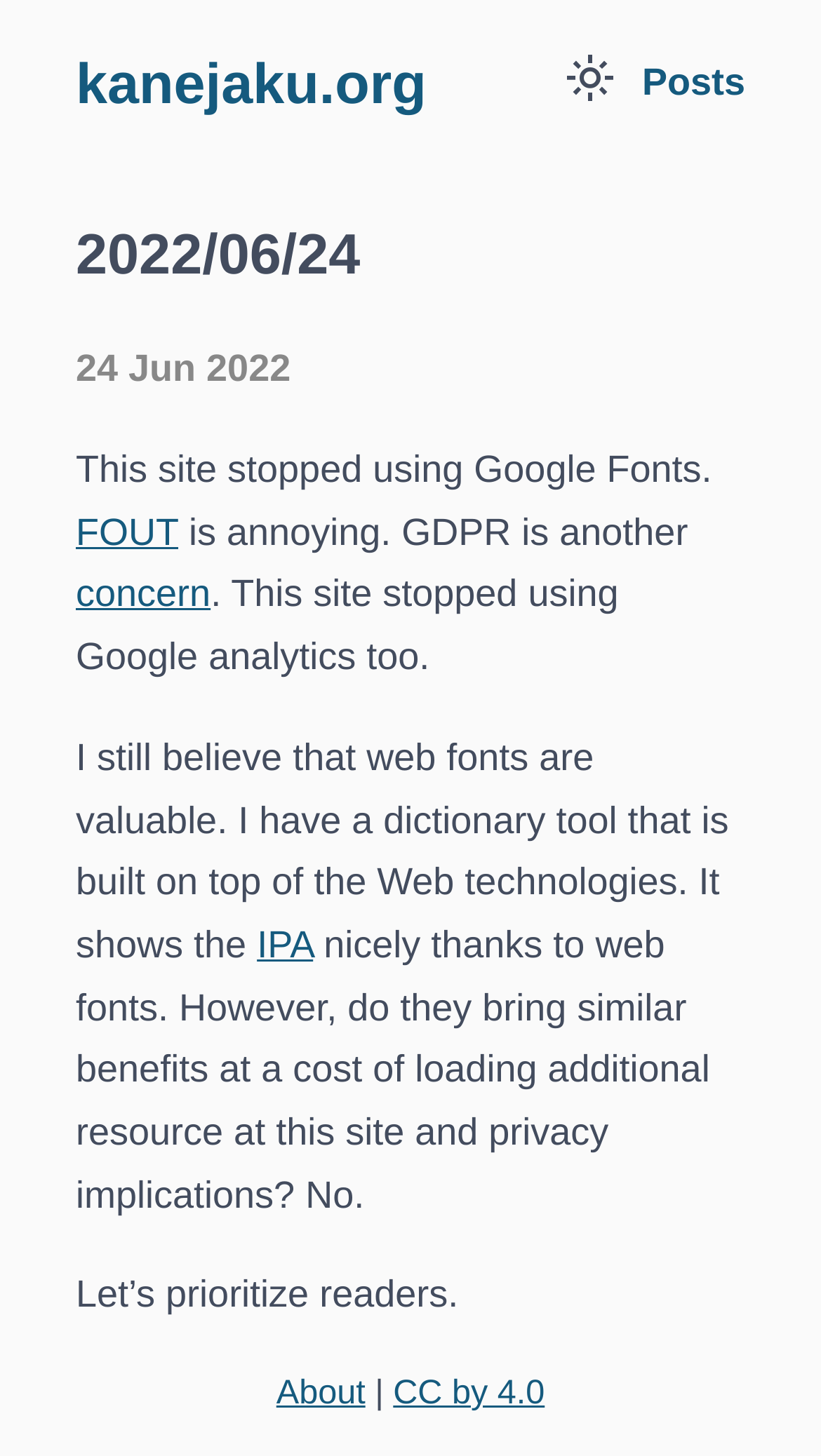Using the webpage screenshot and the element description concern, determine the bounding box coordinates. Specify the coordinates in the format (top-left x, top-left y, bottom-right x, bottom-right y) with values ranging from 0 to 1.

[0.092, 0.394, 0.257, 0.423]